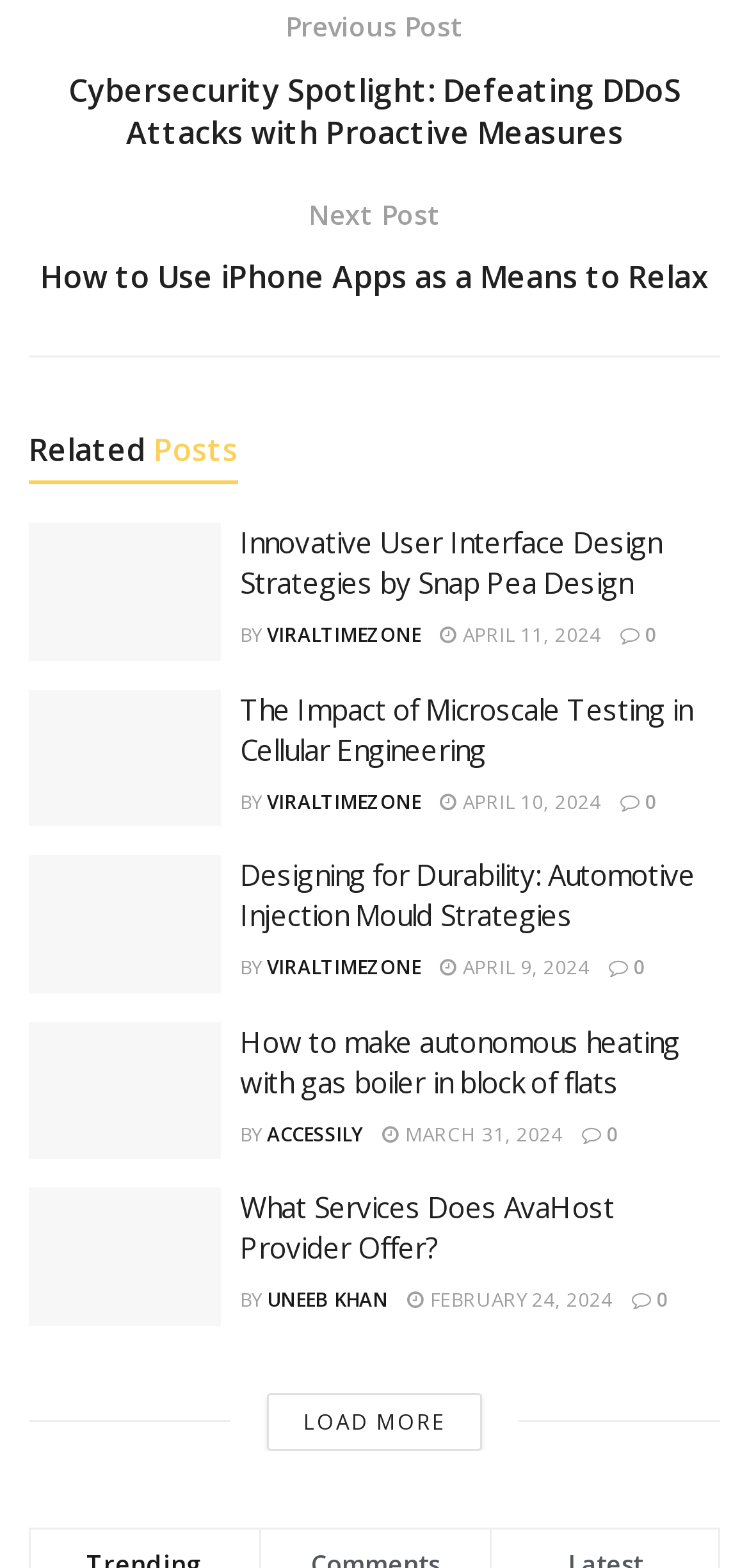Locate the bounding box coordinates of the element I should click to achieve the following instruction: "Read the article 'Innovative User Interface Design Strategies by Snap Pea Design'".

[0.321, 0.334, 0.883, 0.384]